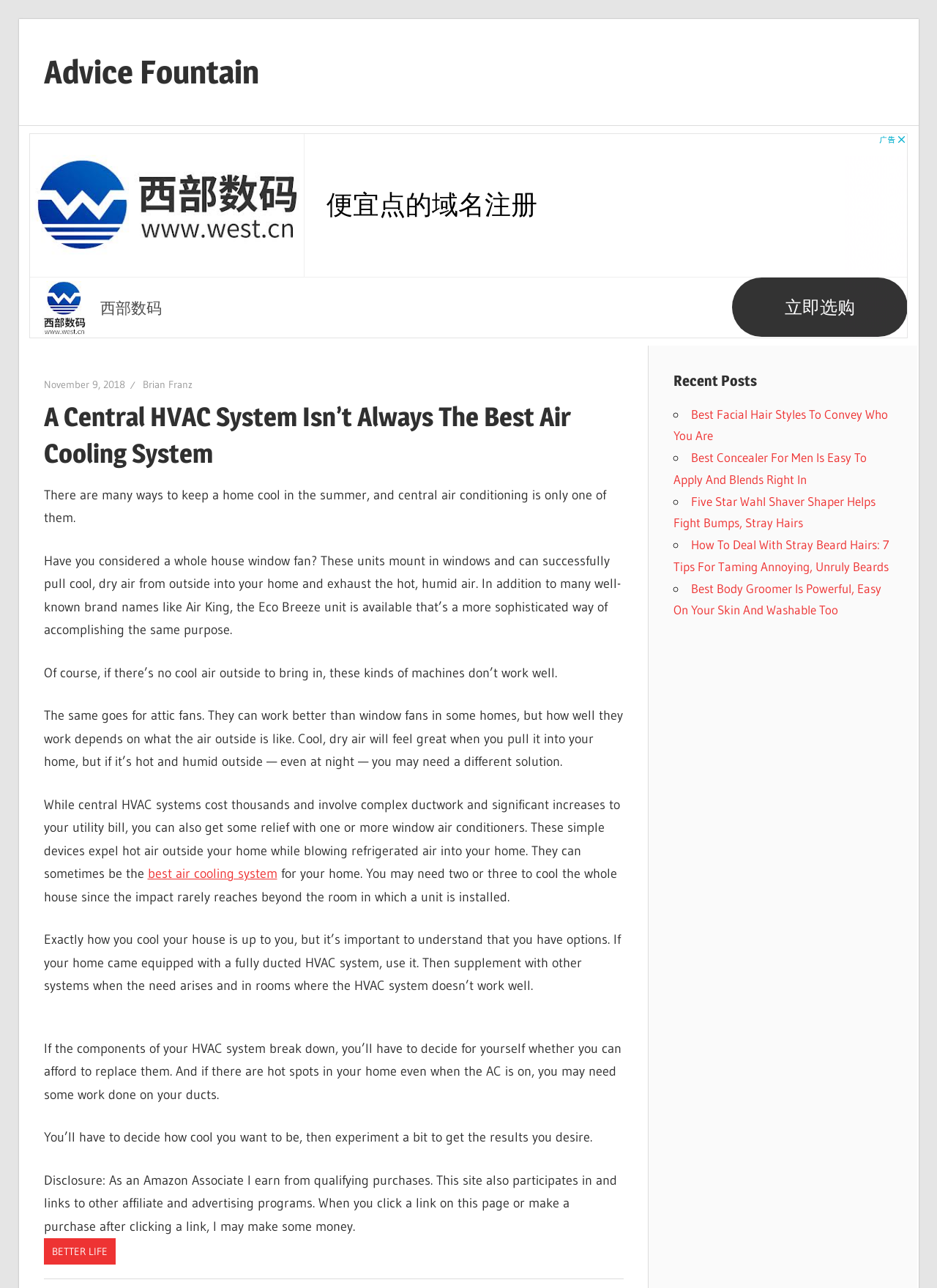Please identify the bounding box coordinates of the element that needs to be clicked to perform the following instruction: "Learn more about the 'best air cooling system'".

[0.157, 0.672, 0.296, 0.685]